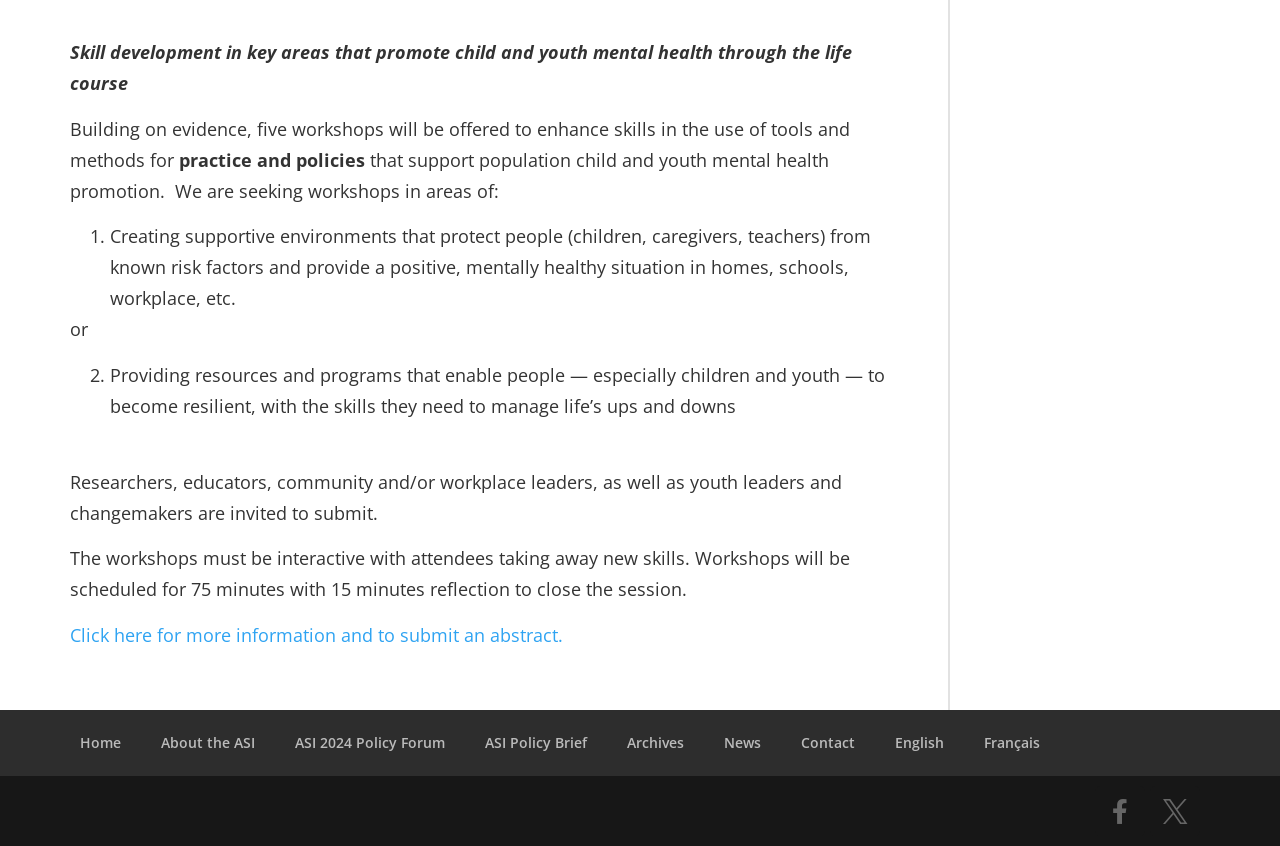Please provide a one-word or short phrase answer to the question:
What is the duration of the workshops?

75 minutes